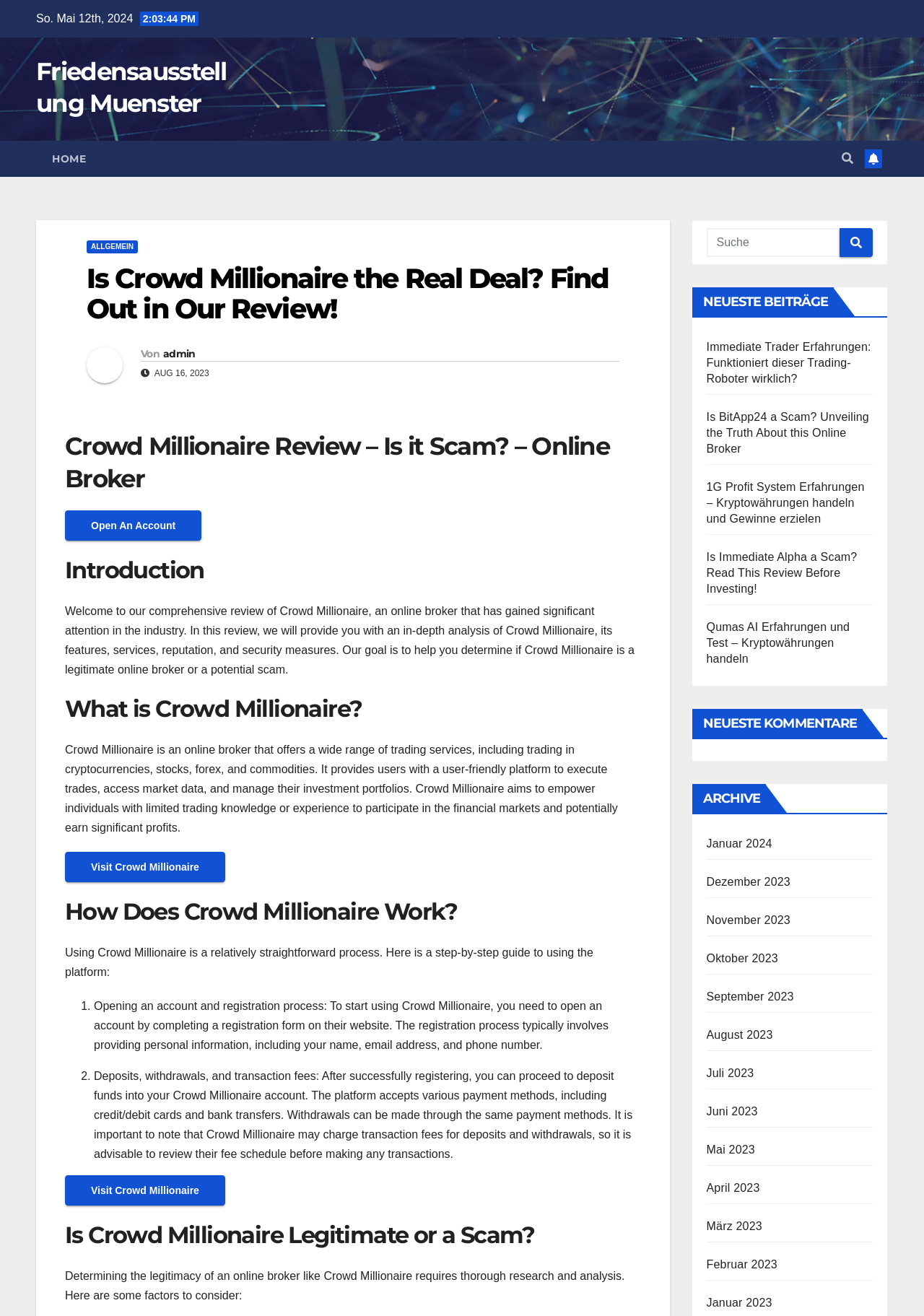Calculate the bounding box coordinates for the UI element based on the following description: "Visit Crowd Millionaire". Ensure the coordinates are four float numbers between 0 and 1, i.e., [left, top, right, bottom].

[0.07, 0.9, 0.244, 0.909]